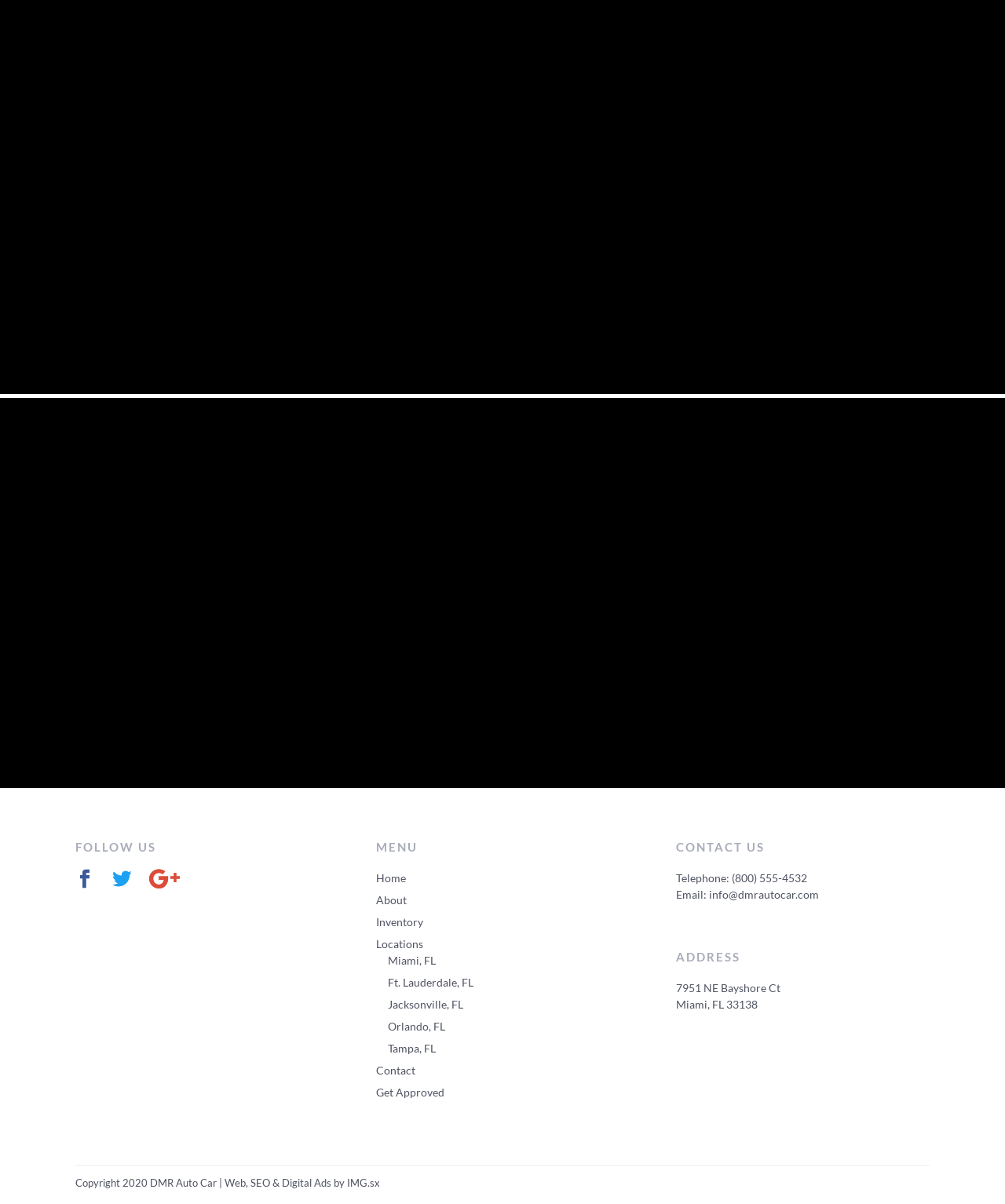Find and indicate the bounding box coordinates of the region you should select to follow the given instruction: "Open the toolbar".

None